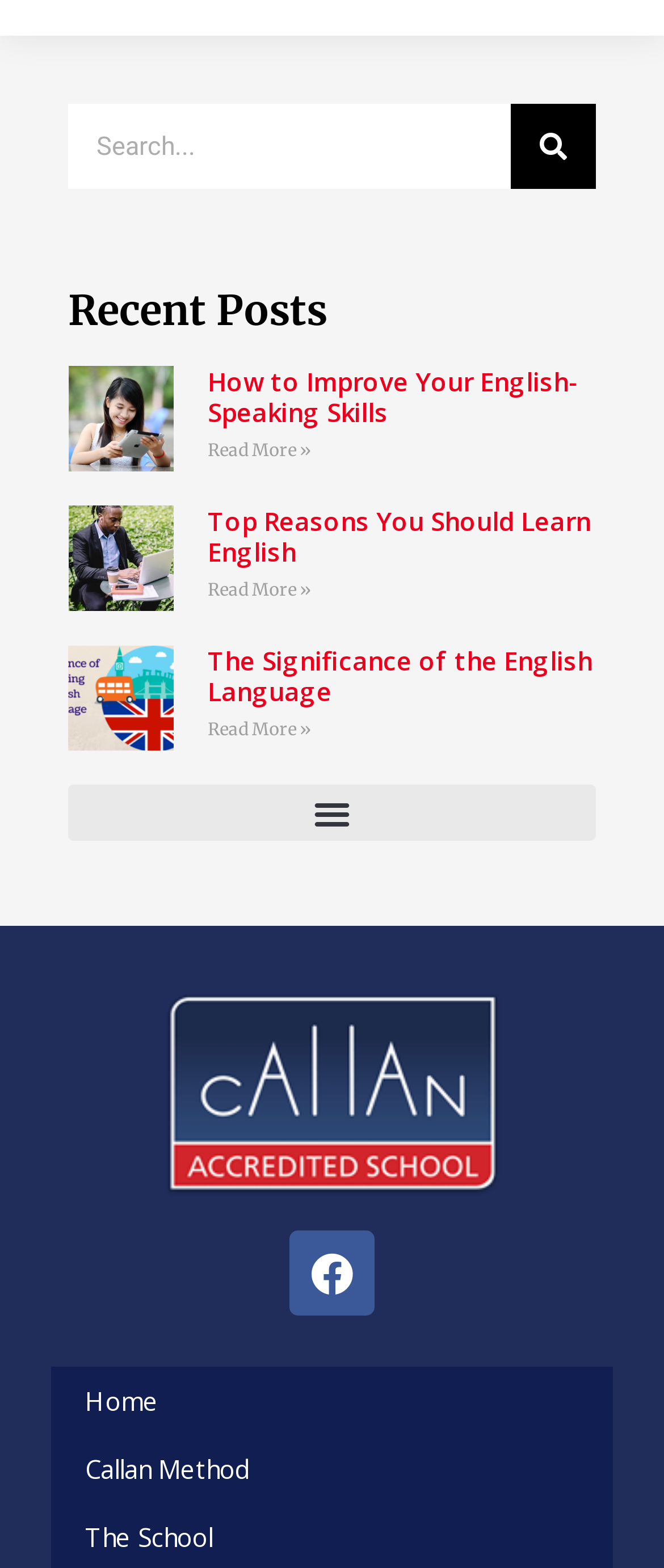What is the title of the first article?
Based on the screenshot, give a detailed explanation to answer the question.

I looked at the first article element [244] and found a heading element [417] with the text 'How to Improve Your English-Speaking Skills', which is likely the title of the article.